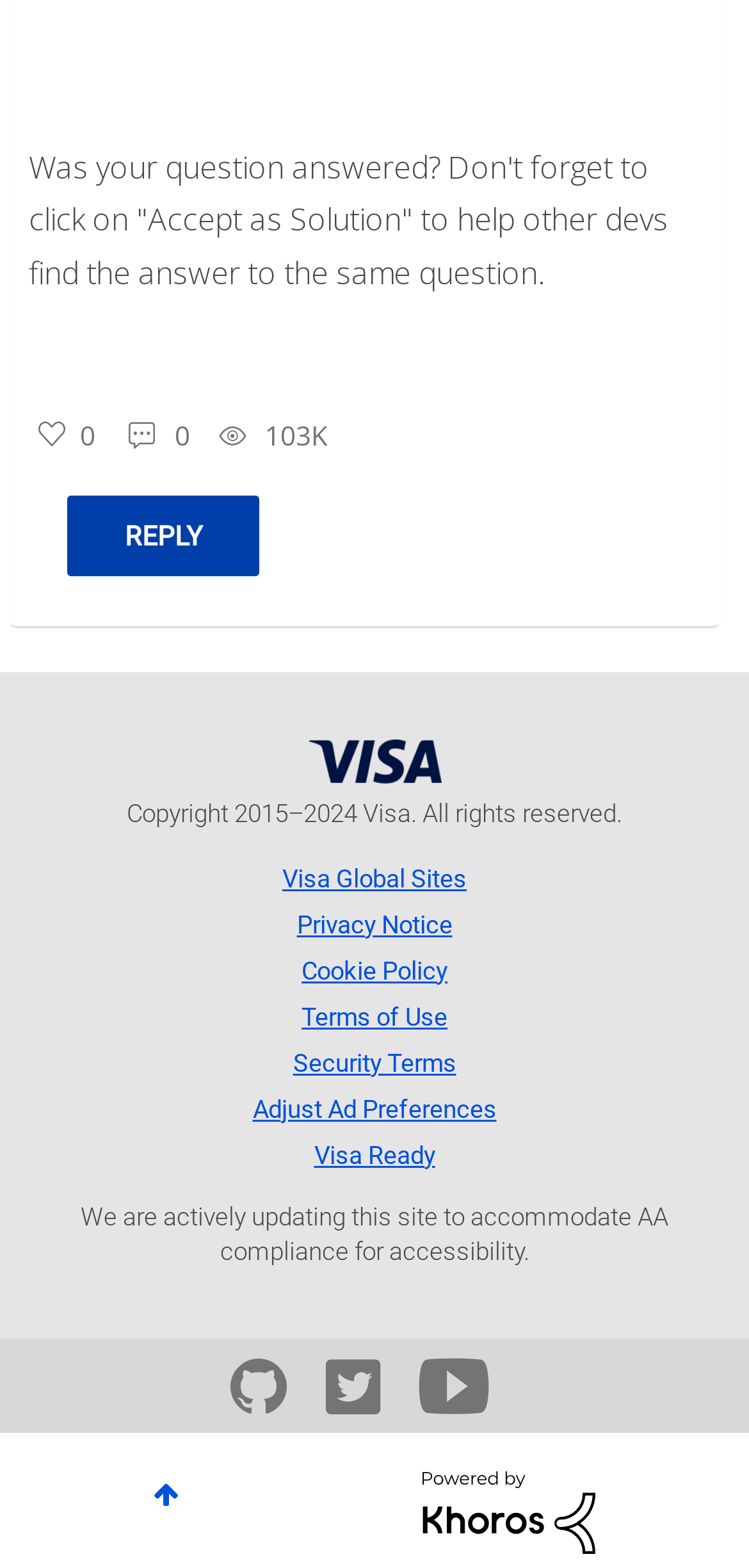Locate the bounding box coordinates of the clickable part needed for the task: "Click on the 'Top' button".

[0.154, 0.914, 0.29, 0.993]